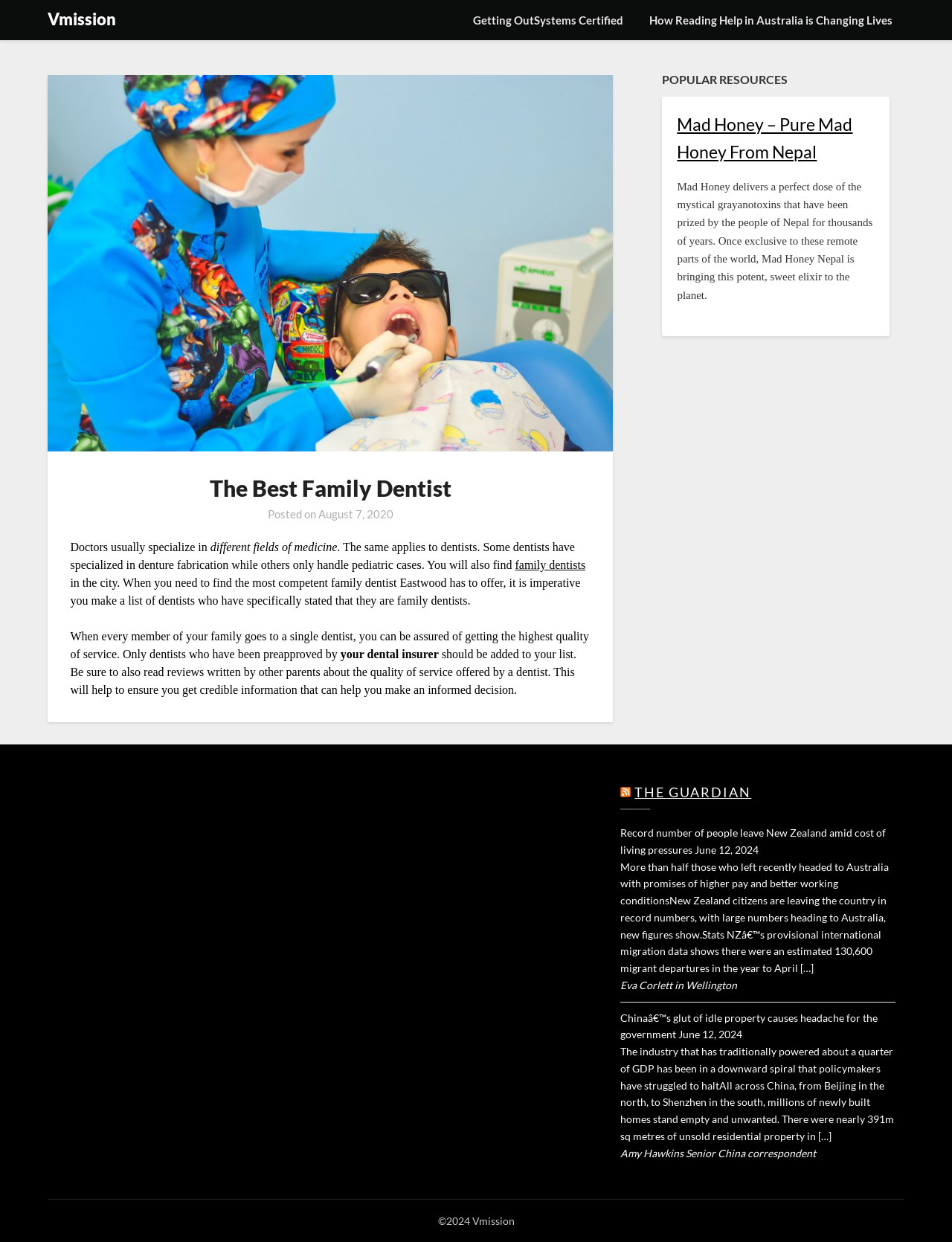Determine the main heading text of the webpage.

The Best Family Dentist